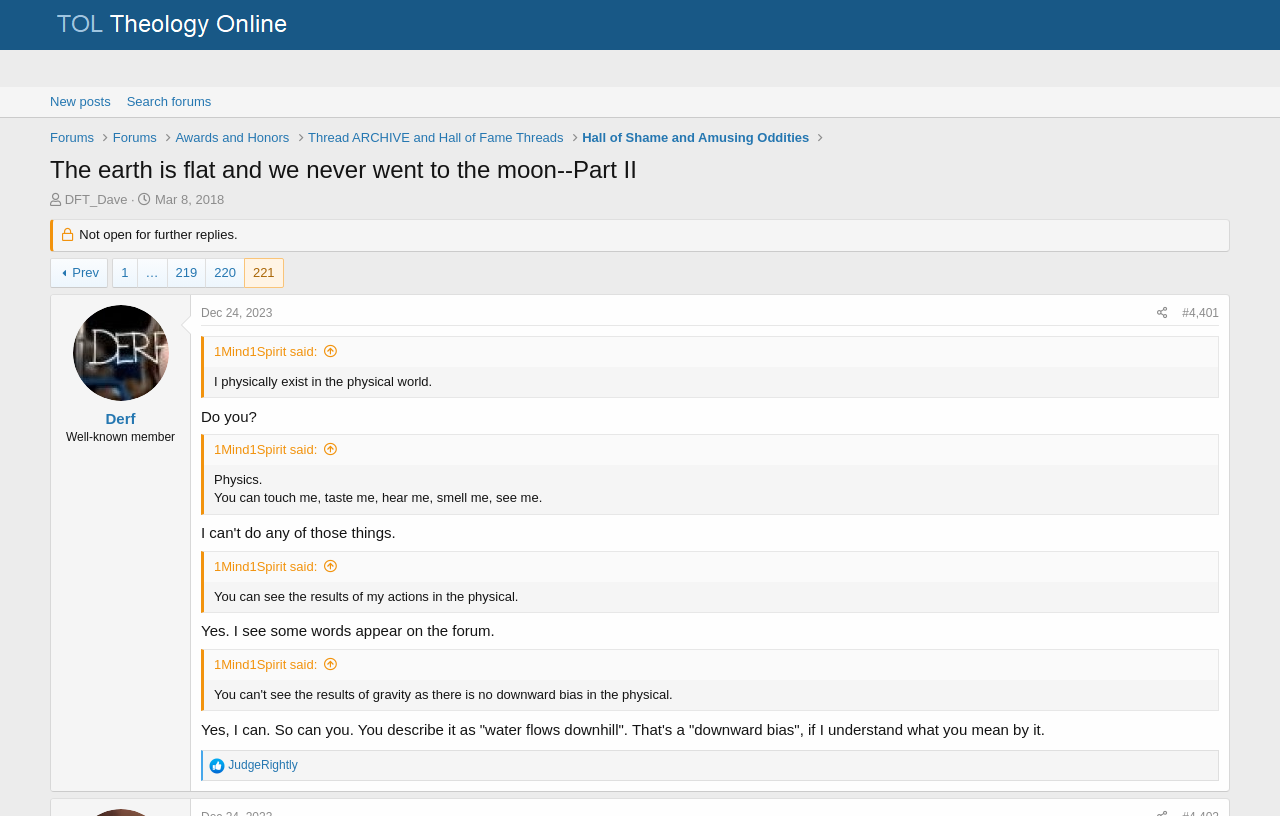Extract the bounding box coordinates of the UI element described by: "Controversial Theories". The coordinates should include four float numbers ranging from 0 to 1, e.g., [left, top, right, bottom].

[0.516, 0.974, 0.634, 0.995]